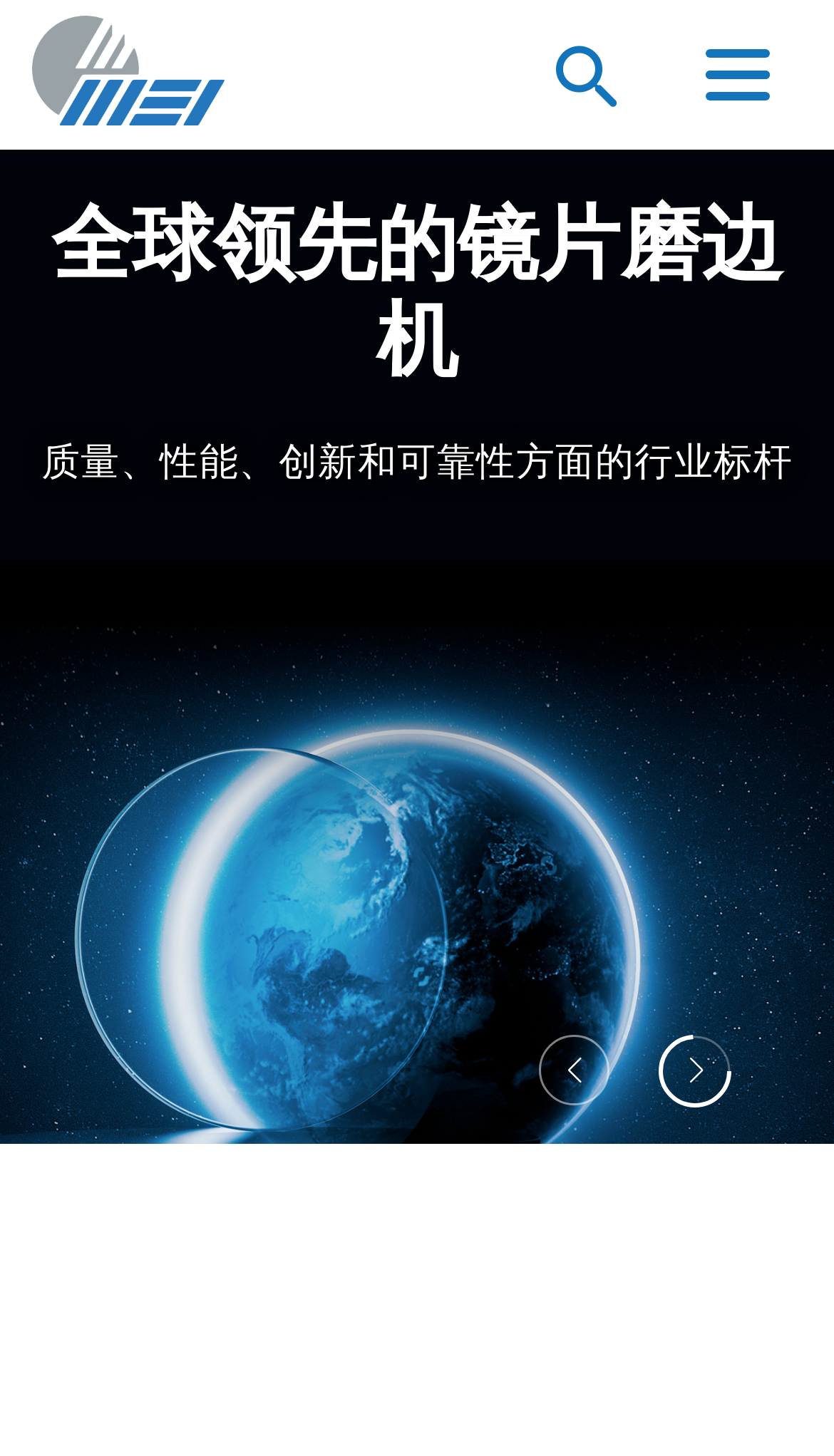Based on the visual content of the image, answer the question thoroughly: What is the tone of the webpage?

The static text '我们勇于打破常规，为光学行业的生产流程提供革命性的解决方案' which translates to 'We dare to break the rules and provide revolutionary solutions for the production process of the optical industry' suggests that the tone of the webpage is innovative and forward-thinking.